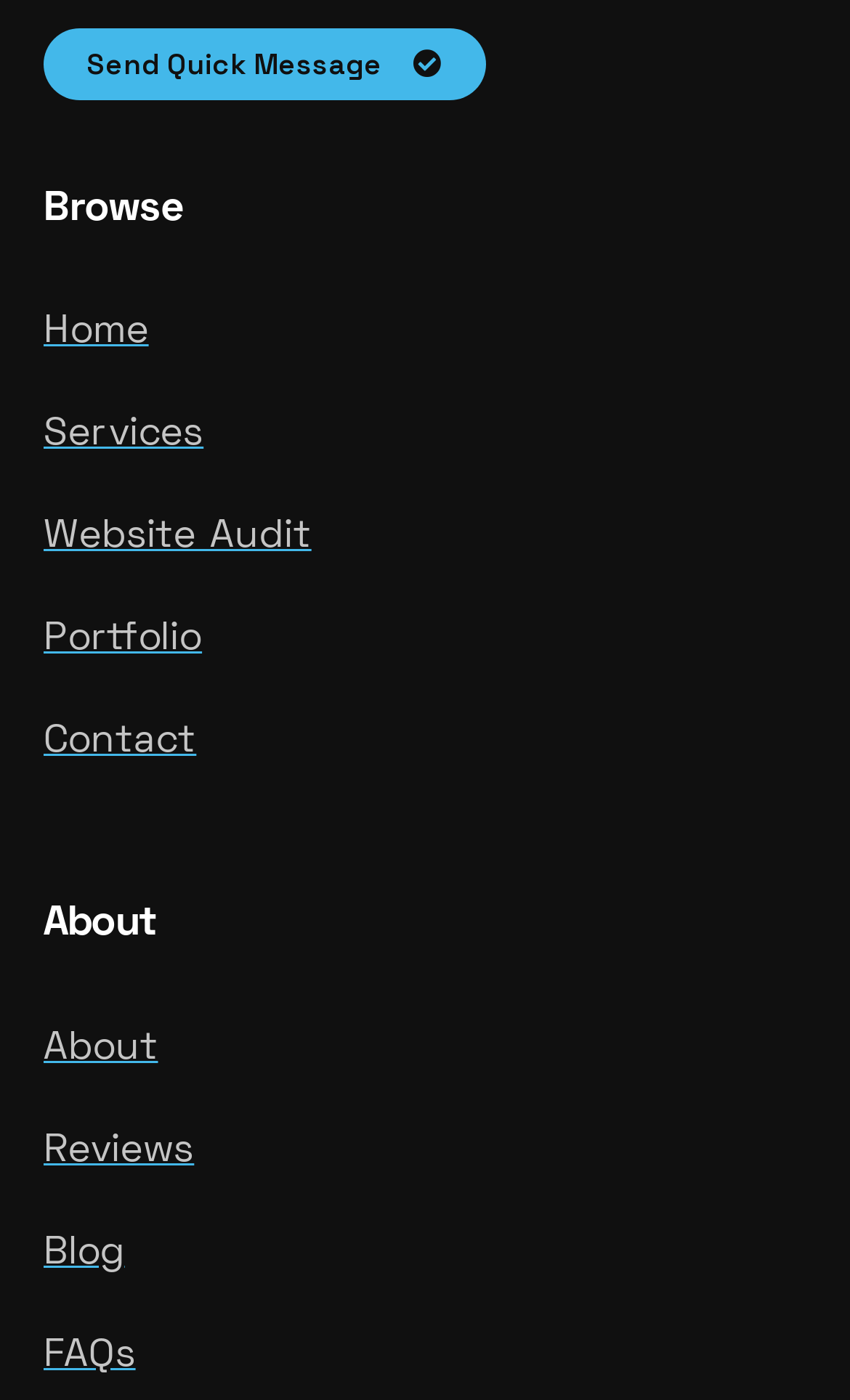How many headings are on the webpage?
Carefully examine the image and provide a detailed answer to the question.

I identified two headings on the webpage: 'Browse' and 'About'. These headings have distinct bounding box coordinates and are separated from the links, indicating they are separate sections on the webpage.